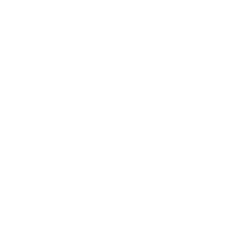What is the theme of the webpage?
Look at the image and answer the question using a single word or phrase.

Dance events